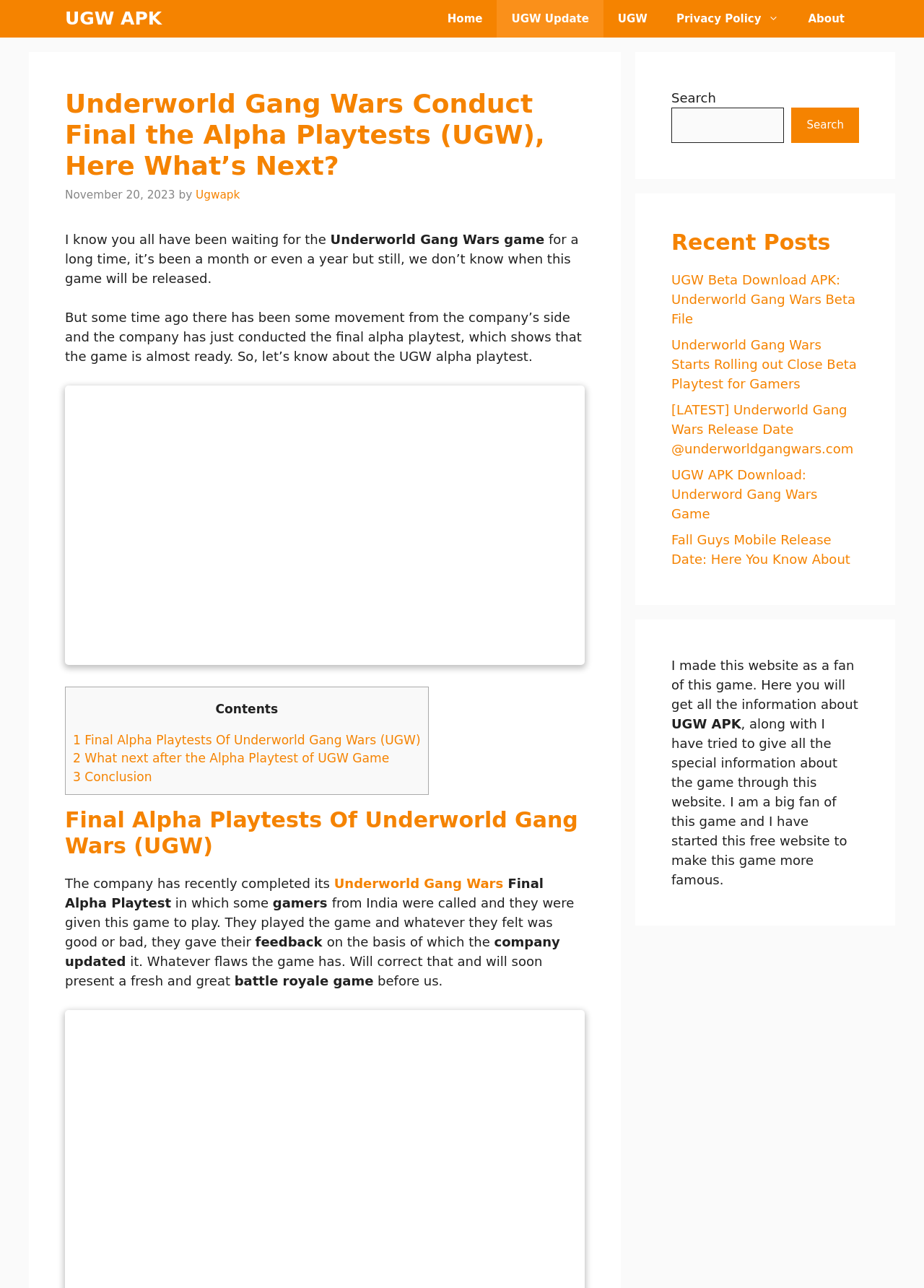From the webpage screenshot, predict the bounding box of the UI element that matches this description: "Underworld Gang Wars".

[0.361, 0.68, 0.545, 0.691]